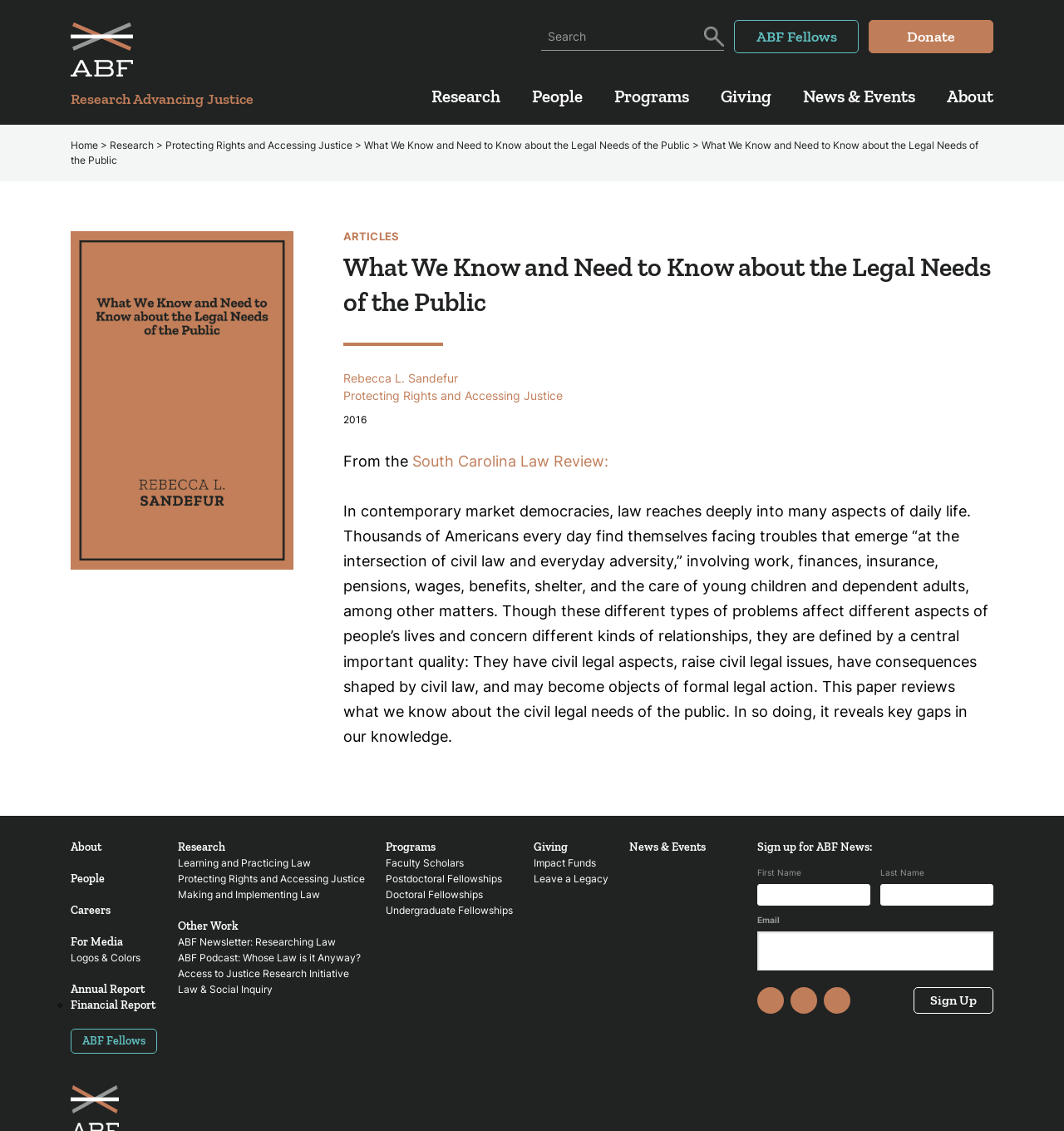Could you specify the bounding box coordinates for the clickable section to complete the following instruction: "Sign up for ABF News"?

[0.859, 0.873, 0.934, 0.896]